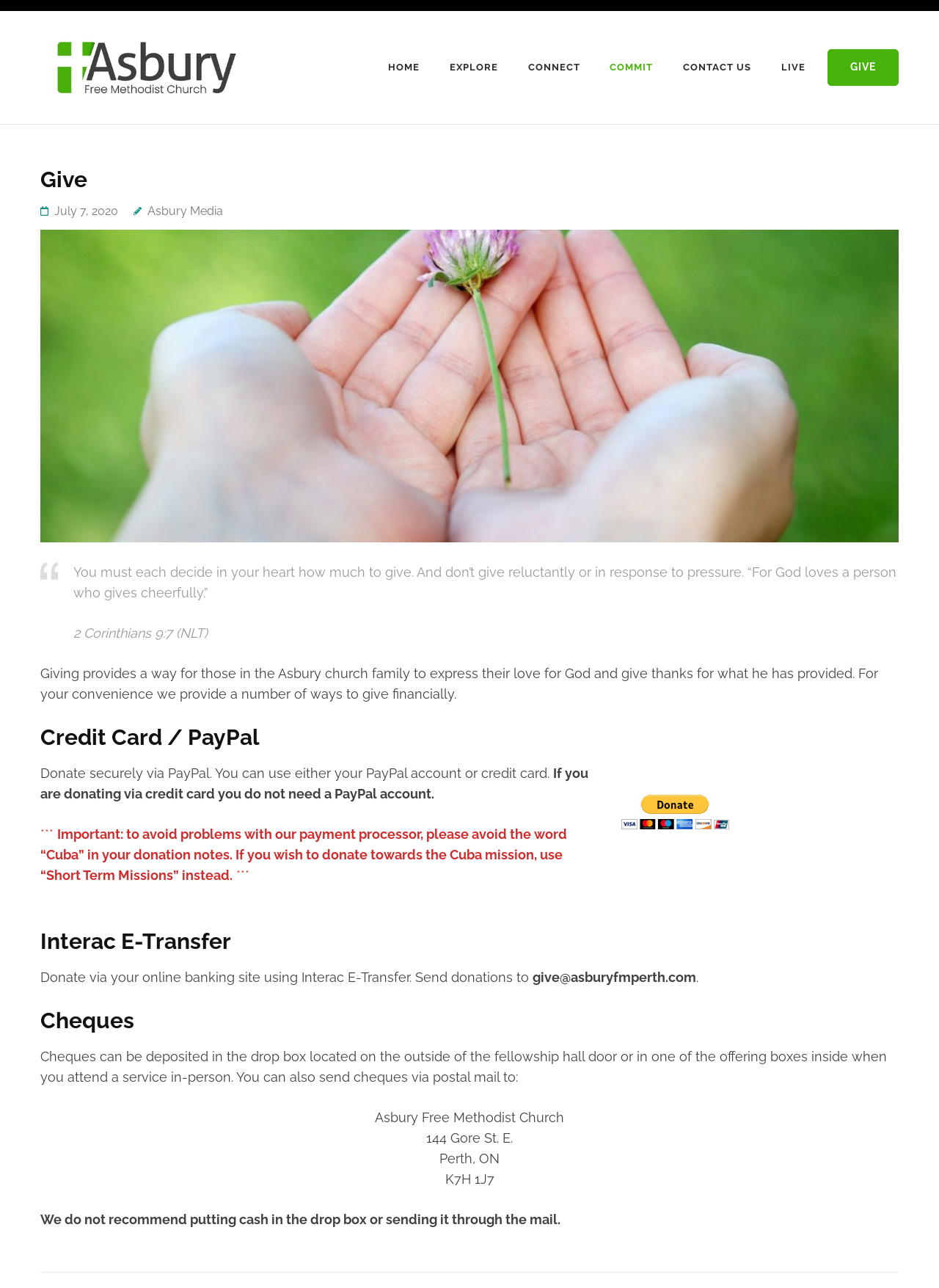Respond to the question below with a single word or phrase: What is the email address for Interac E-Transfer?

give@asburyfmperth.com